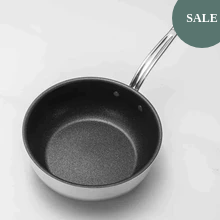What is the material of the pan's exterior?
Use the image to give a comprehensive and detailed response to the question.

The caption describes the pan's exterior as 'sleek stainless steel', indicating that the material used for the exterior of the pan is stainless steel.